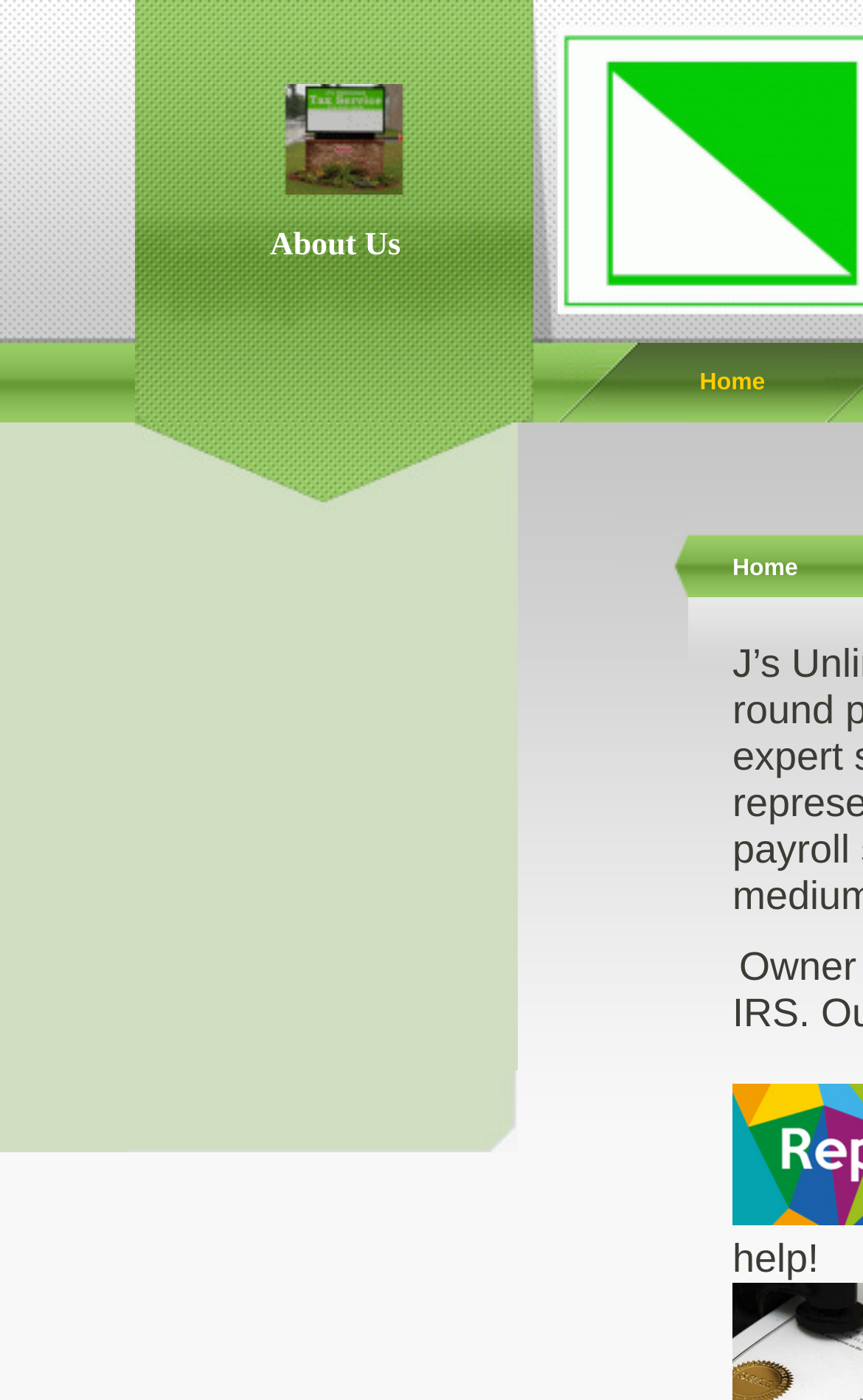What is the text of the second link?
Look at the image and provide a detailed response to the question.

The second link element has the OCR text 'Home', which is the visible text of the link.